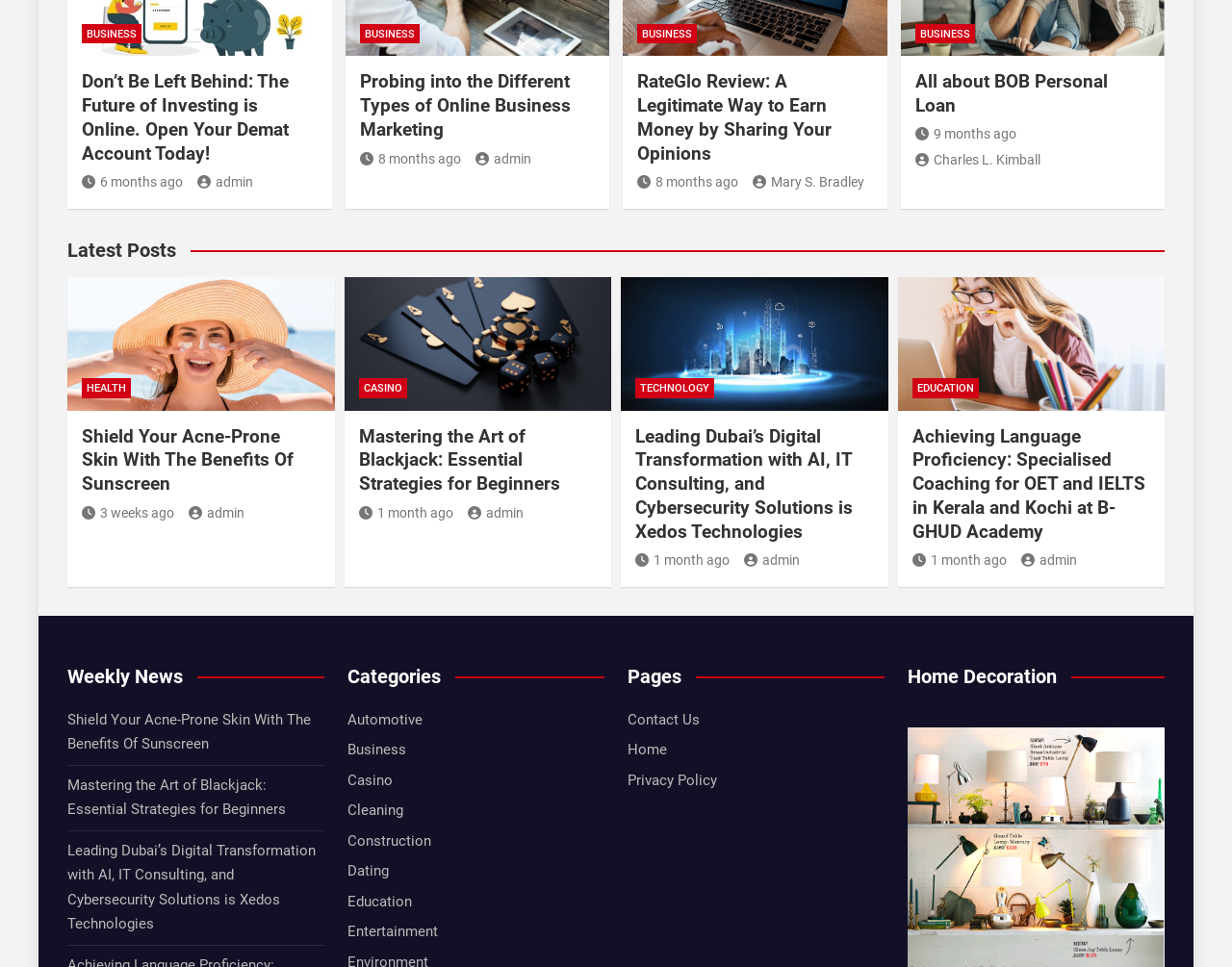Find the bounding box coordinates of the area to click in order to follow the instruction: "Read 'Don’t Be Left Behind: The Future of Investing is Online. Open Your Demat Account Today!' article".

[0.066, 0.073, 0.257, 0.171]